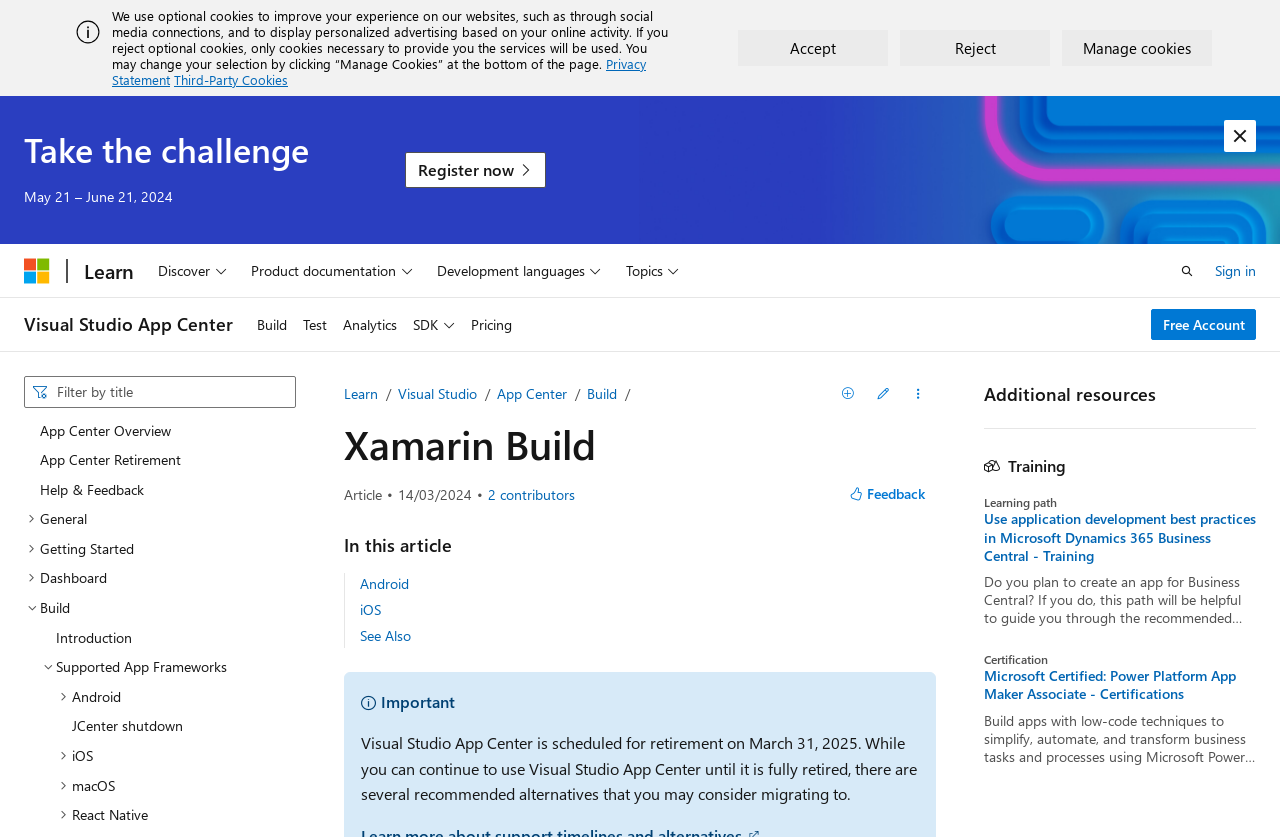Identify the bounding box coordinates of the region that should be clicked to execute the following instruction: "Register now".

[0.316, 0.182, 0.427, 0.225]